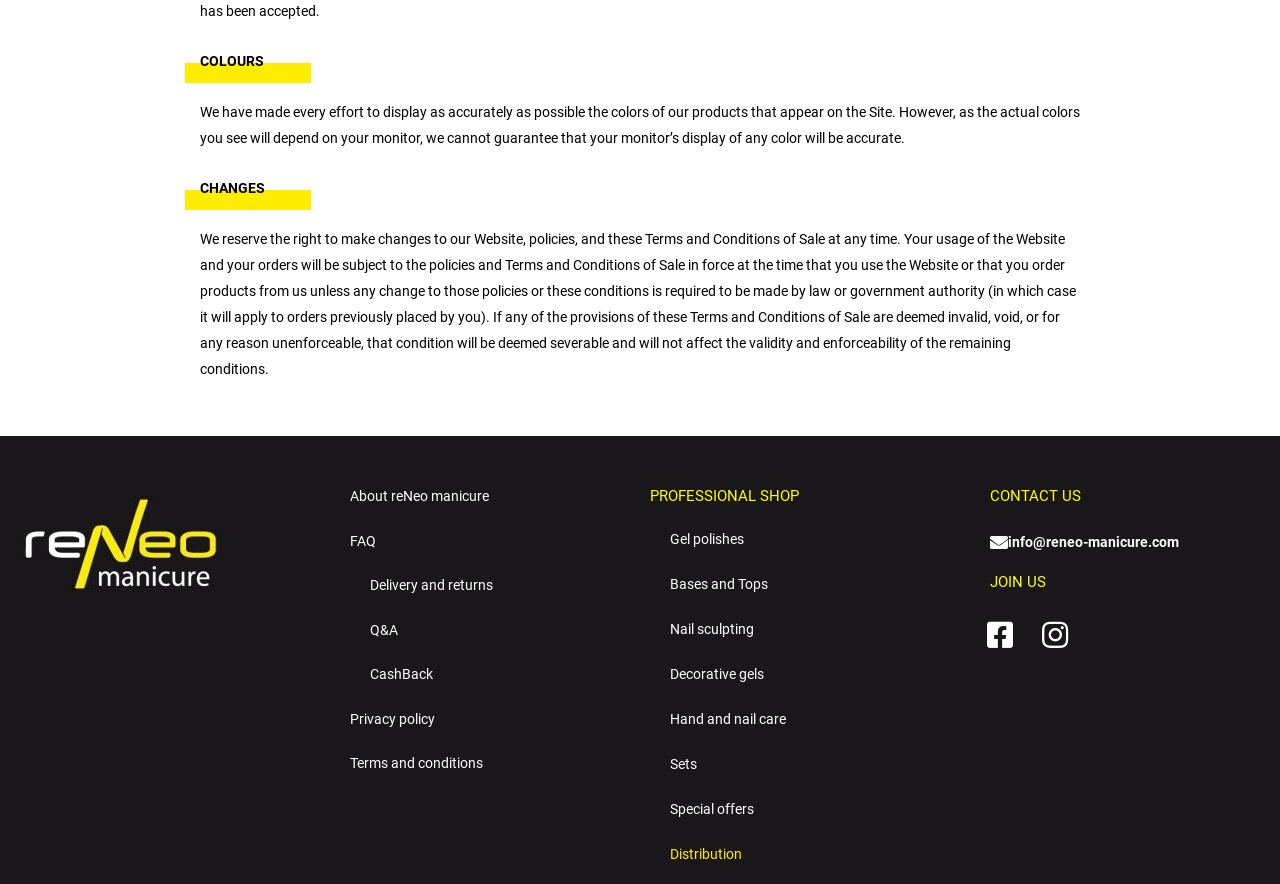Find the UI element described as: "Hand and nail care" and predict its bounding box coordinates. Ensure the coordinates are four float numbers between 0 and 1, [left, top, right, bottom].

[0.508, 0.791, 0.742, 0.837]